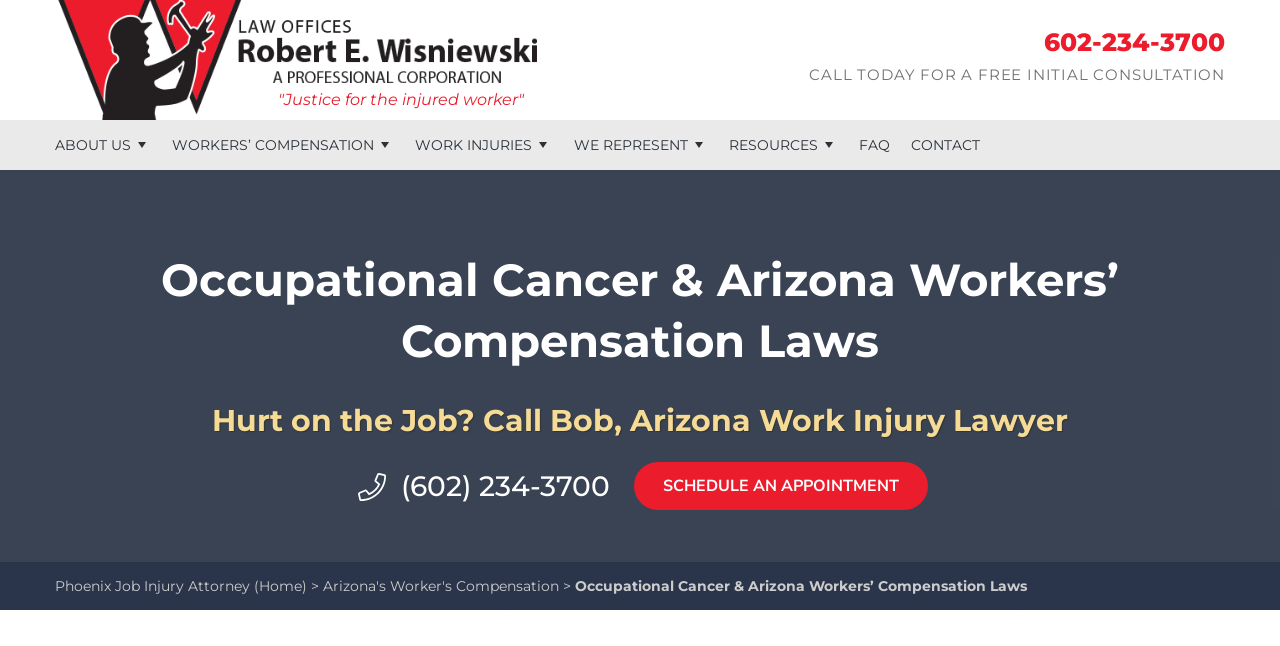What is the phone number to call for a free initial consultation?
Please provide a detailed and comprehensive answer to the question.

I found the phone number by looking at the top-right section of the webpage, where it says 'CALL TODAY FOR A FREE INITIAL CONSULTATION' and provides the phone number '602-234-3700'.